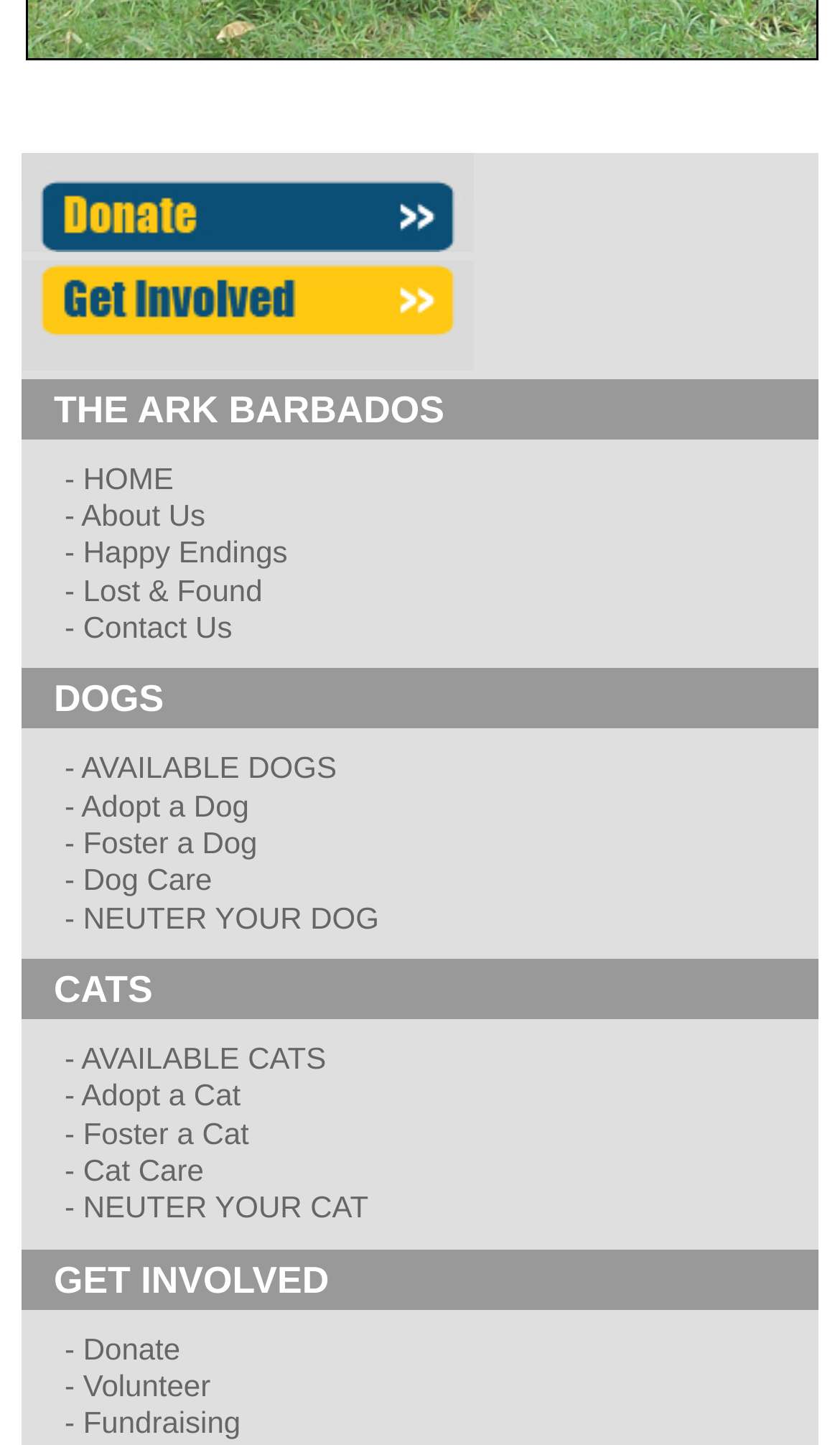Determine the bounding box coordinates for the region that must be clicked to execute the following instruction: "View 'AVAILABLE DOGS'".

[0.097, 0.519, 0.401, 0.543]